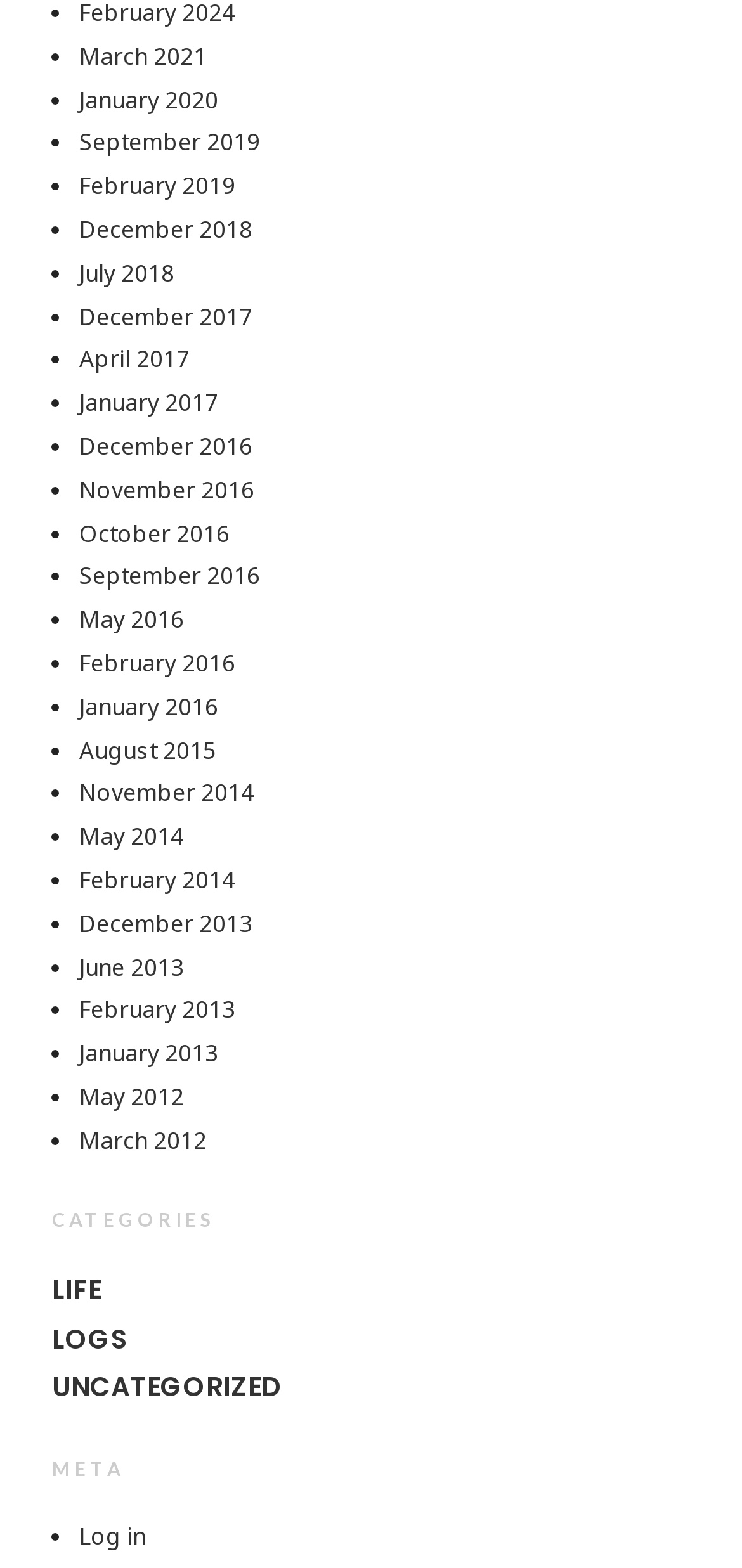Please find the bounding box coordinates of the element that must be clicked to perform the given instruction: "Go to LIFE category". The coordinates should be four float numbers from 0 to 1, i.e., [left, top, right, bottom].

[0.07, 0.81, 0.137, 0.834]